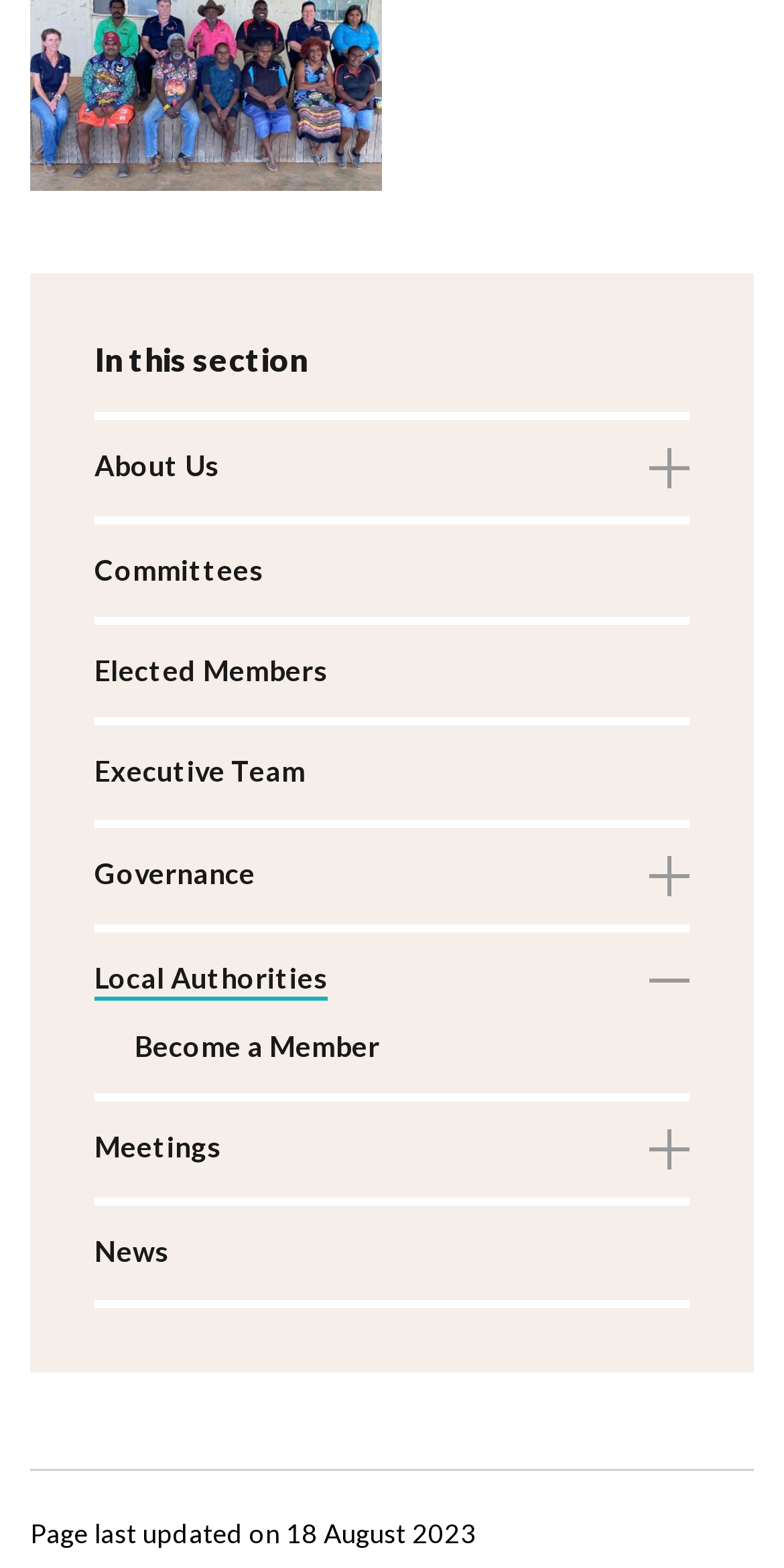What is the purpose of the 'Toggle' links?
Look at the image and respond with a one-word or short-phrase answer.

To expand or collapse sections